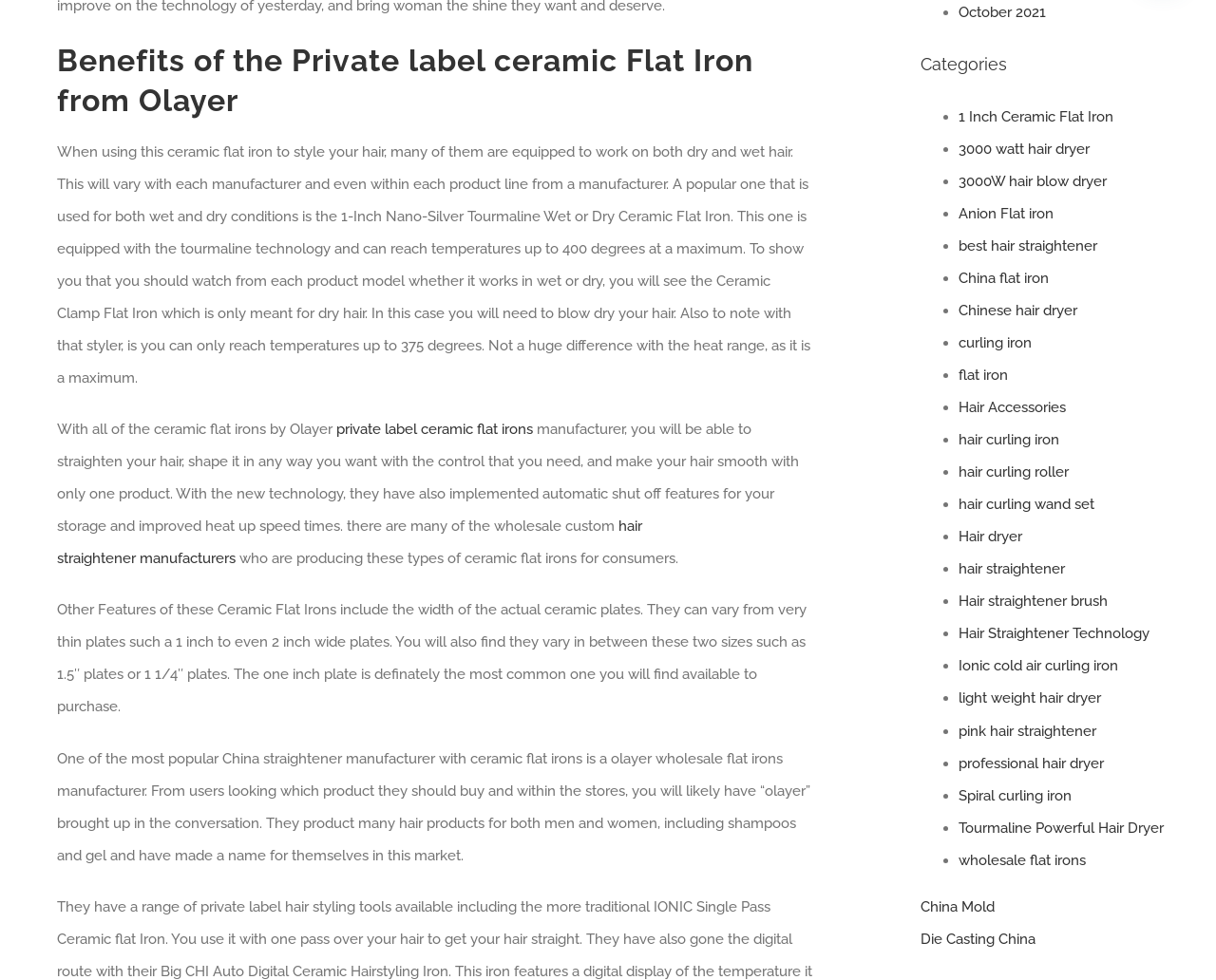Identify the bounding box coordinates for the region to click in order to carry out this instruction: "Click the link to learn about 1 Inch Ceramic Flat Iron". Provide the coordinates using four float numbers between 0 and 1, formatted as [left, top, right, bottom].

[0.789, 0.11, 0.916, 0.128]